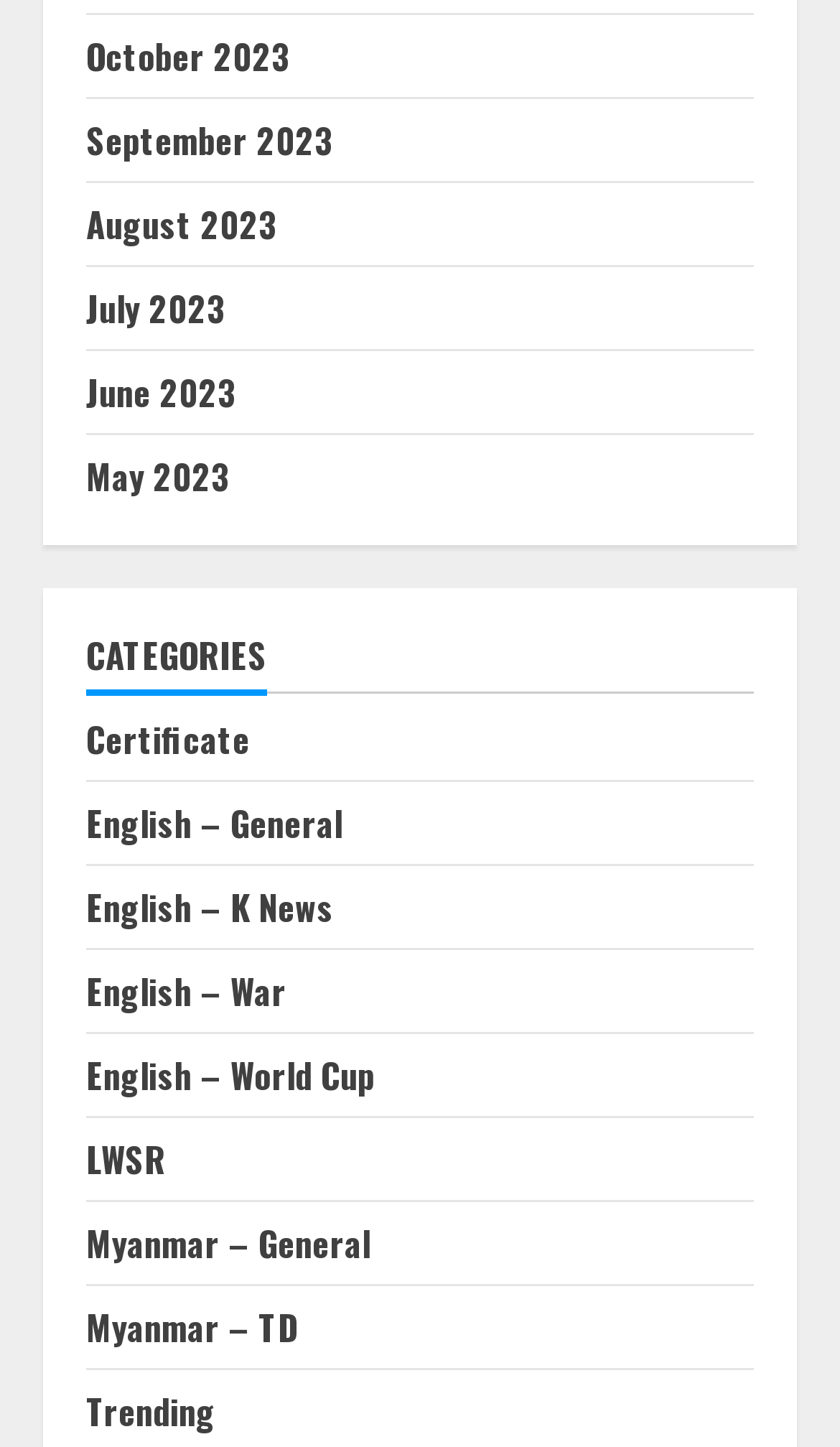Use a single word or phrase to answer the question:
What category is 'English – War' under?

CATEGORIES